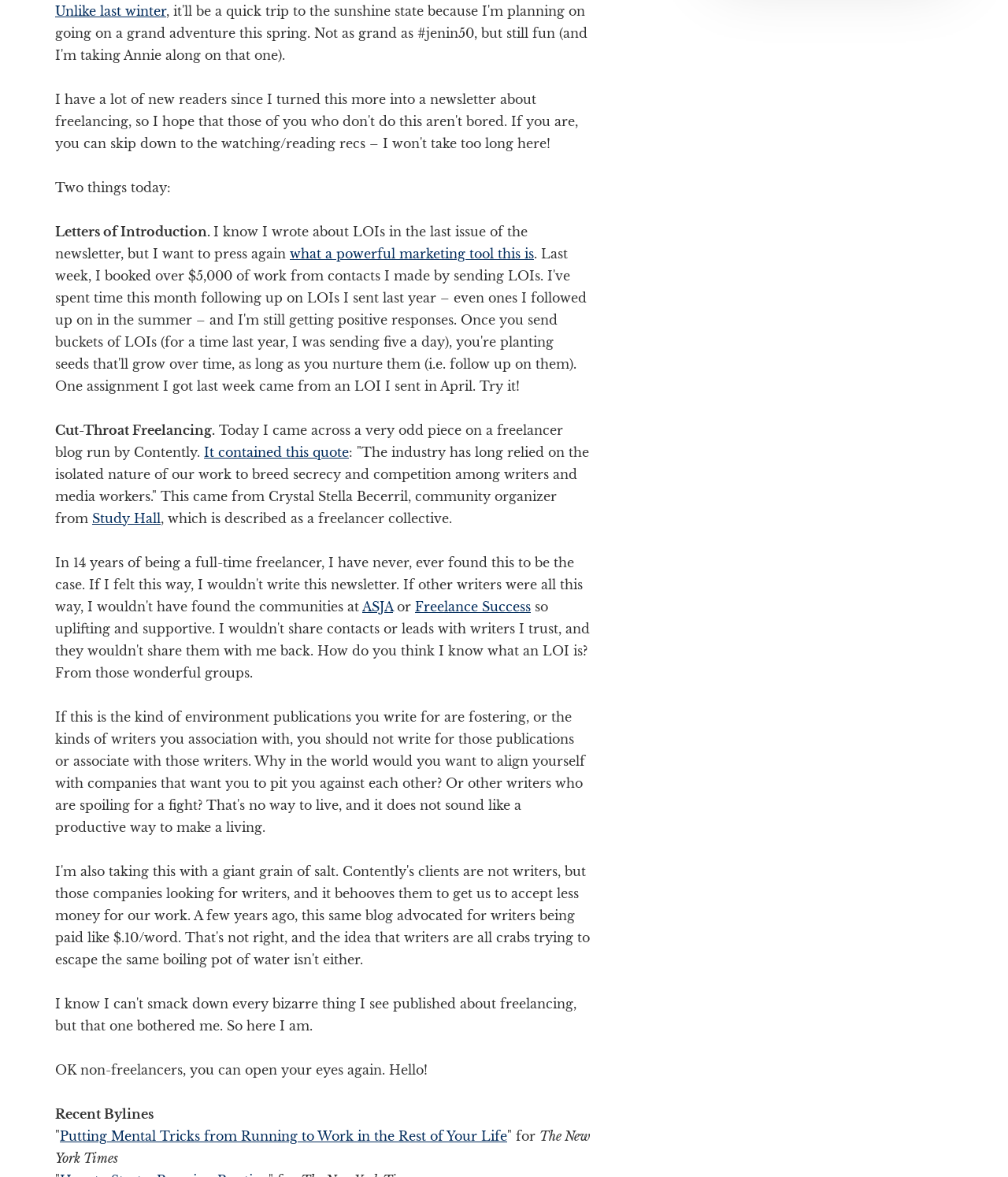Using the description "It contained this quote", predict the bounding box of the relevant HTML element.

[0.202, 0.378, 0.346, 0.391]